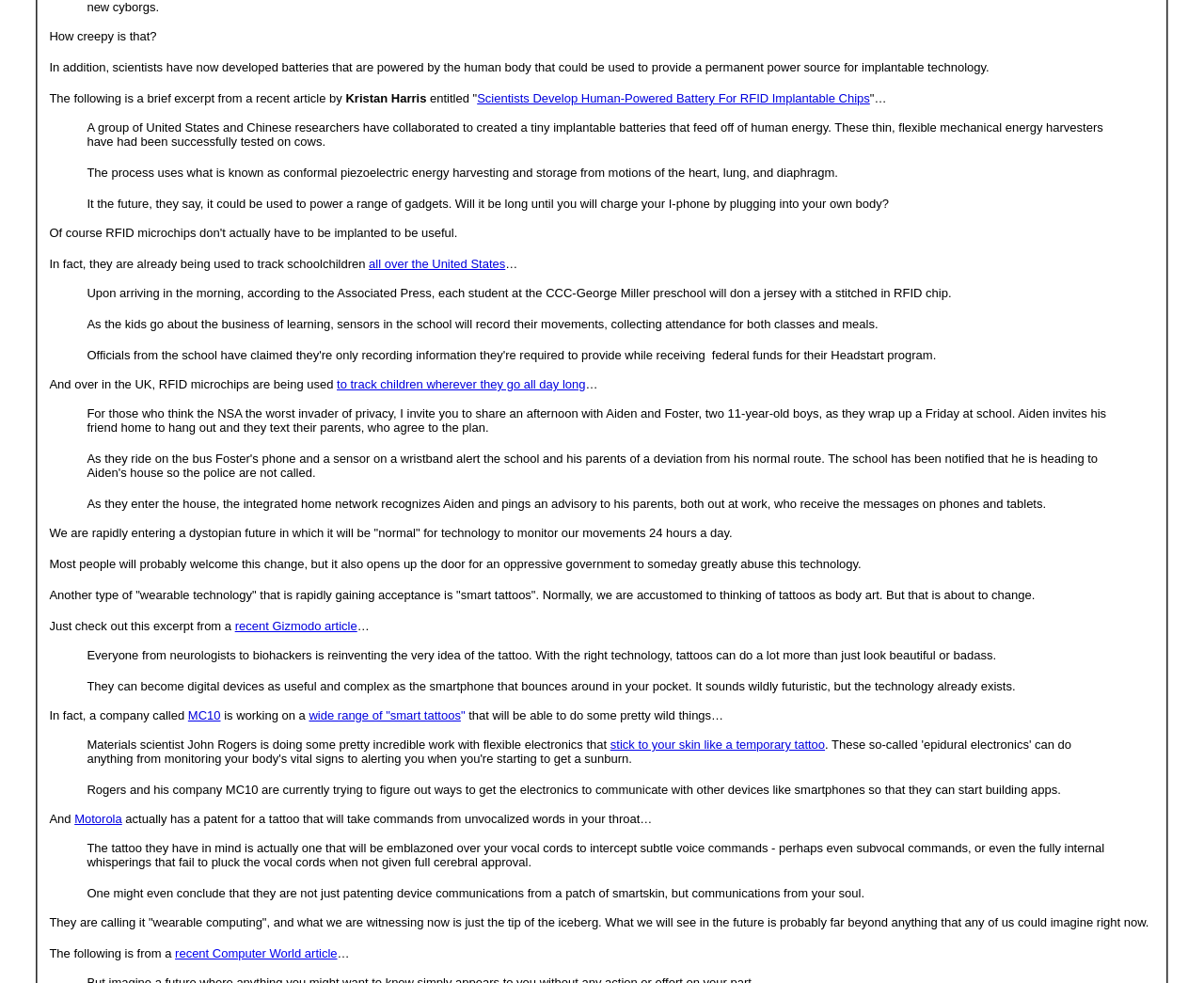Locate the bounding box coordinates of the element's region that should be clicked to carry out the following instruction: "Sign in to your account". The coordinates need to be four float numbers between 0 and 1, i.e., [left, top, right, bottom].

None